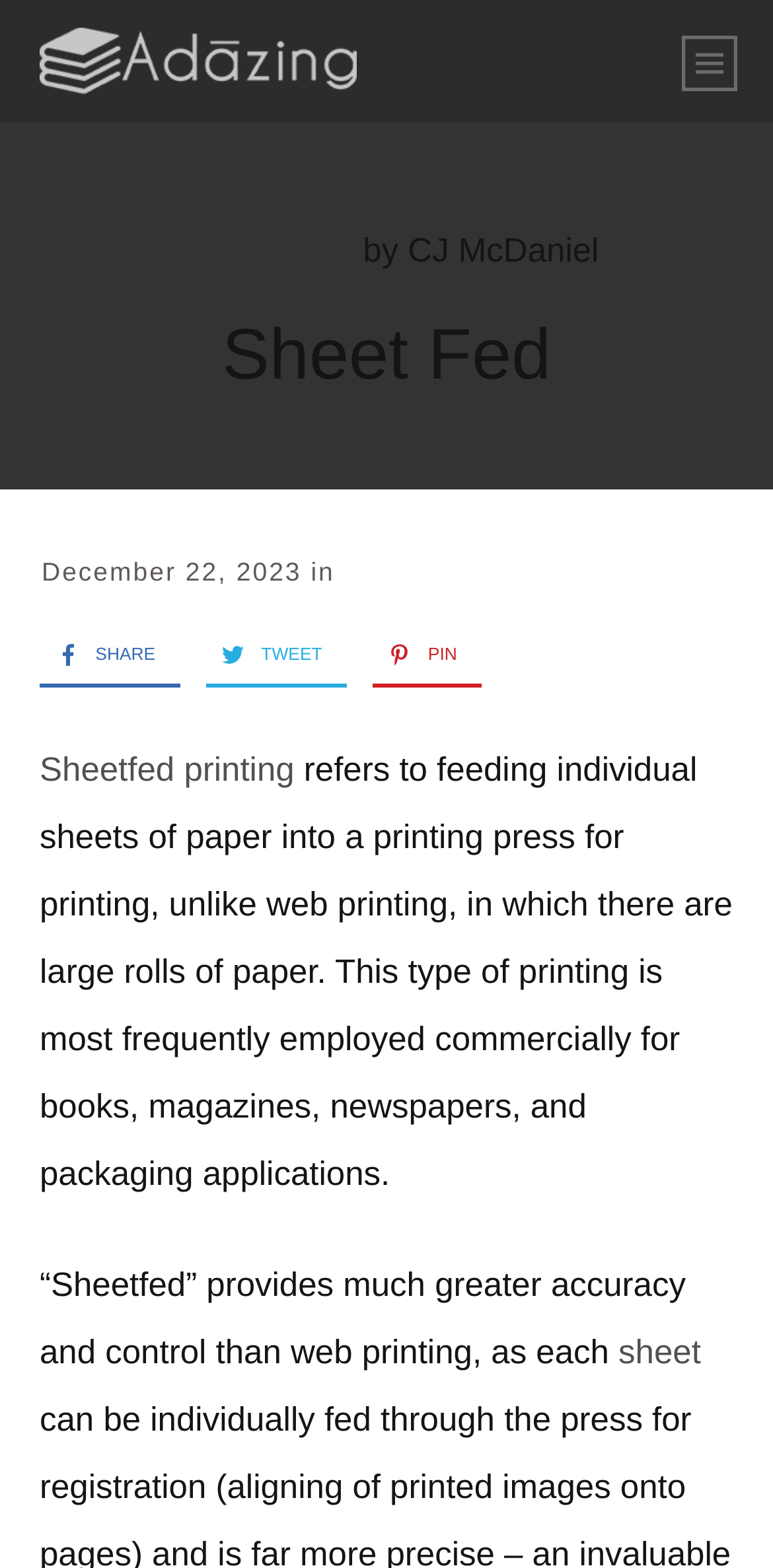What is the author's name?
Look at the image and respond with a single word or a short phrase.

CJ McDaniel